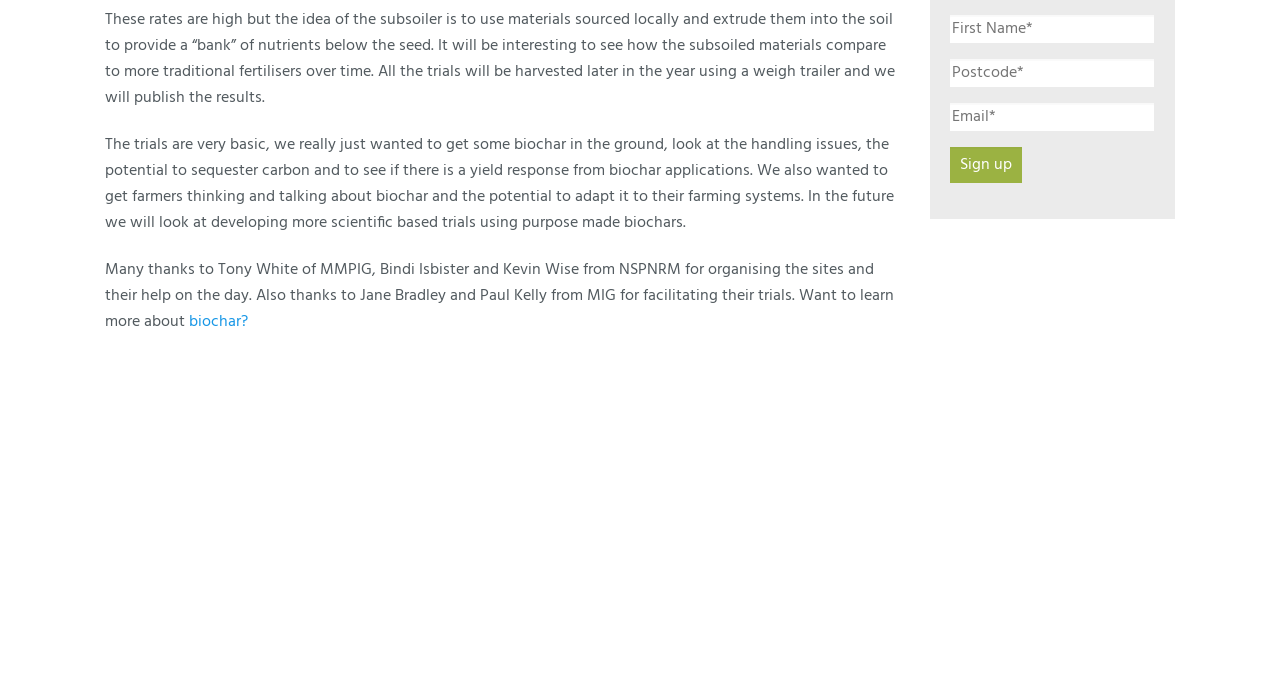Find the bounding box coordinates for the area you need to click to carry out the instruction: "Visit the International Biochar Initiative". The coordinates should be four float numbers between 0 and 1, indicated as [left, top, right, bottom].

[0.678, 0.714, 0.851, 0.752]